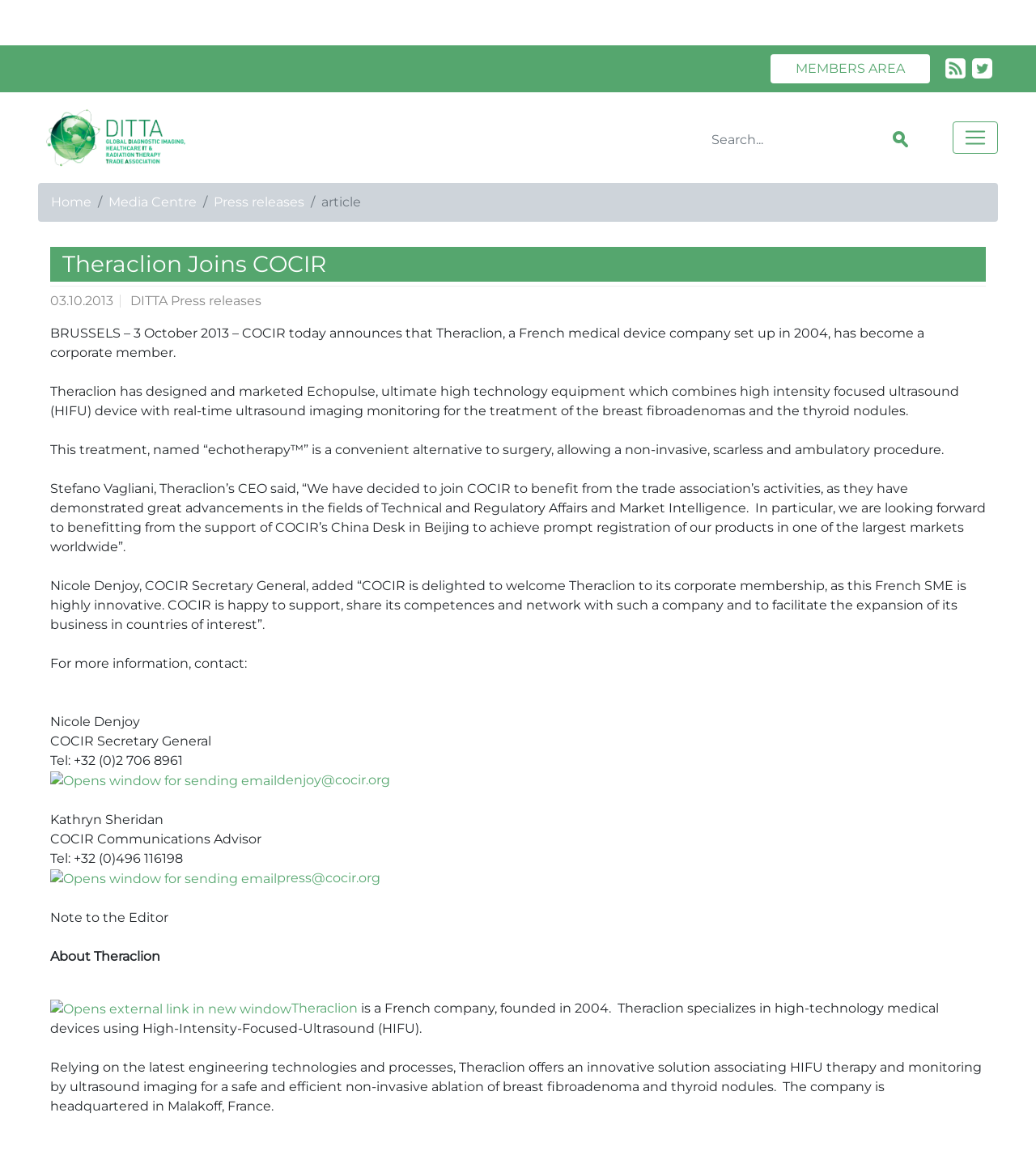Find the bounding box coordinates for the HTML element described as: "Theraclion". The coordinates should consist of four float values between 0 and 1, i.e., [left, top, right, bottom].

[0.048, 0.869, 0.345, 0.883]